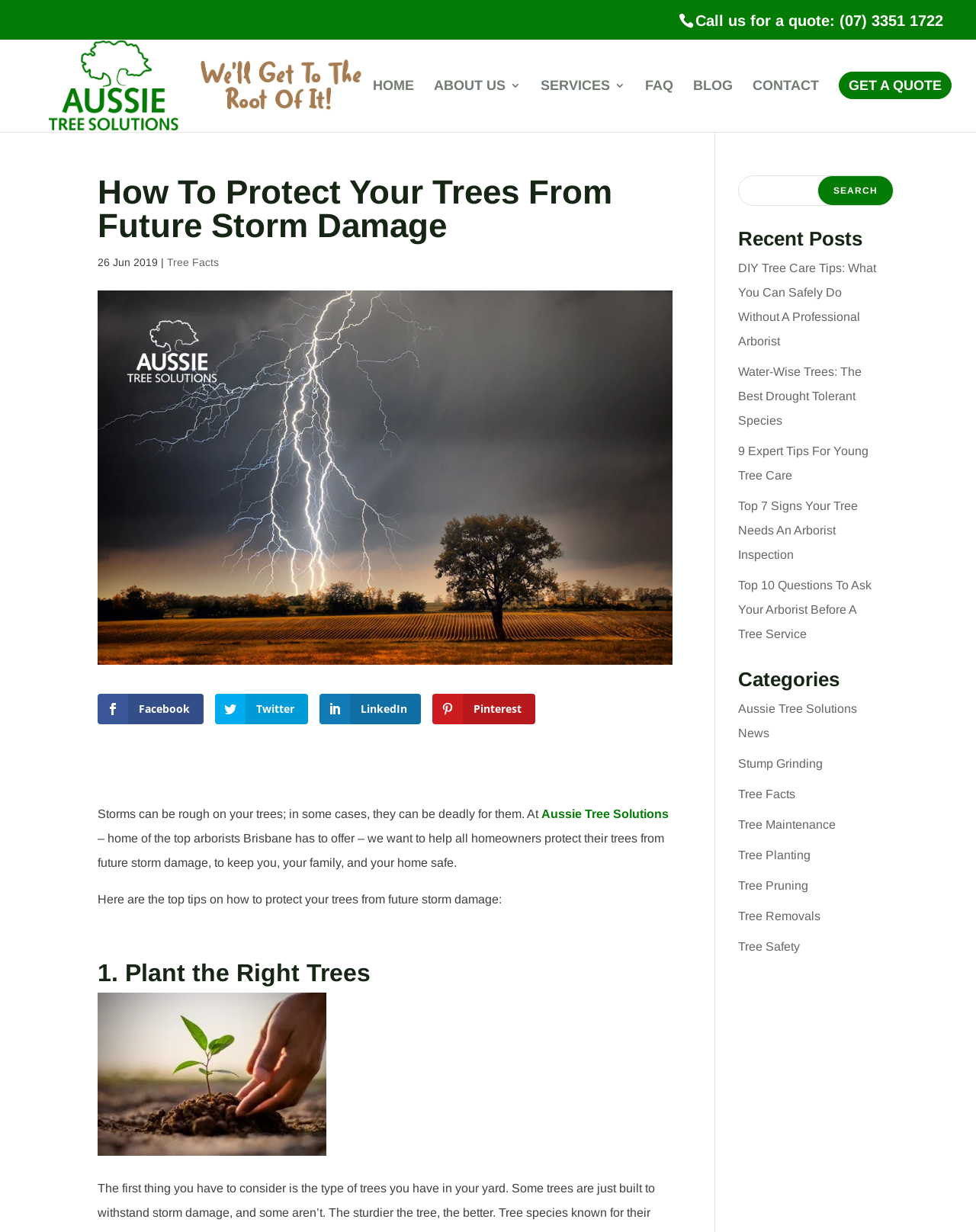Please provide a comprehensive answer to the question below using the information from the image: How many recent posts are listed?

I looked at the 'Recent Posts' section on the right-hand side of the webpage and counted the number of links, which are 5 in total.